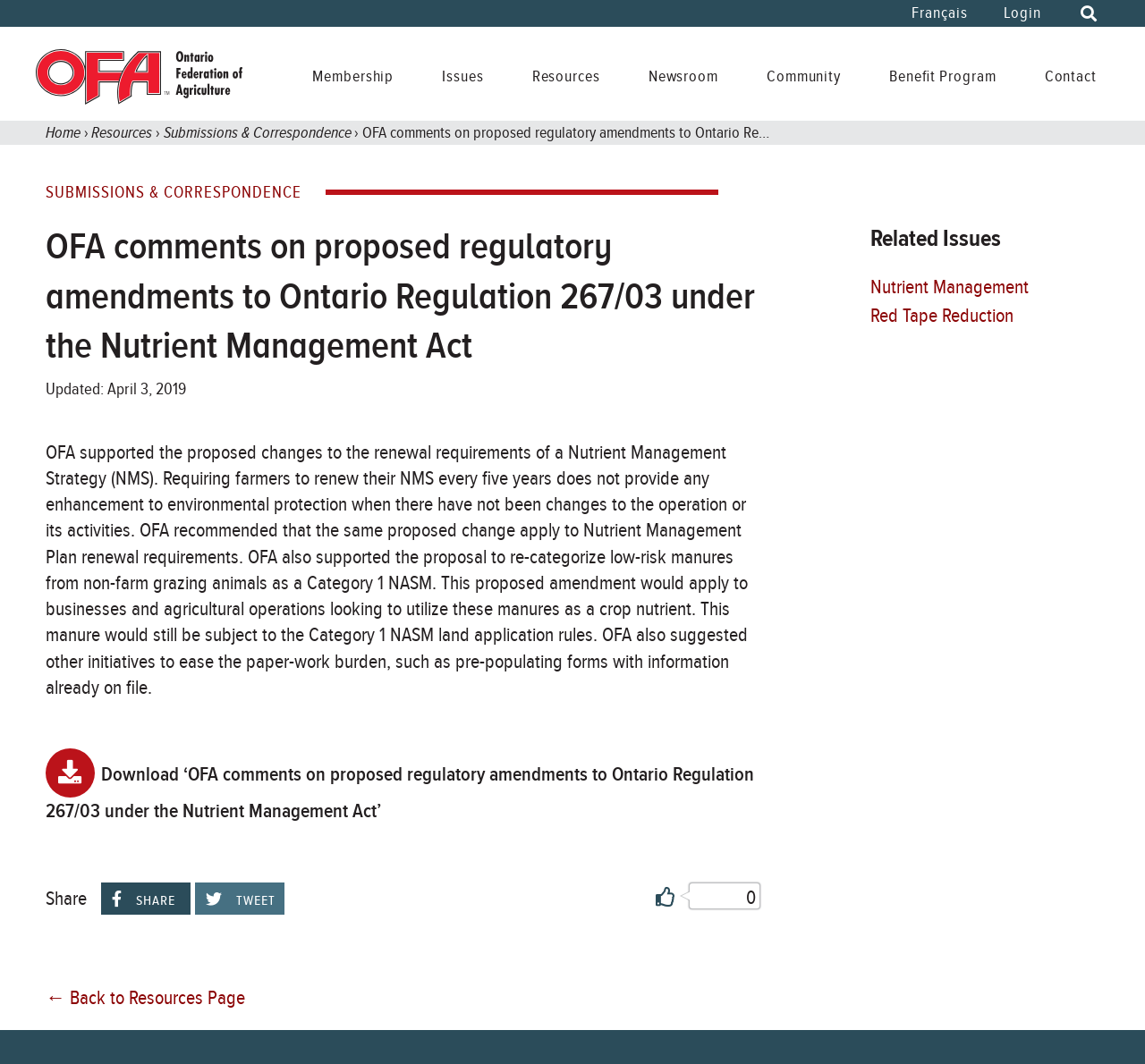What is the category of manure that the webpage discusses?
Give a comprehensive and detailed explanation for the question.

I found the answer by reading the main content of the webpage, which mentions that the Ontario Federation of Agriculture supports the proposal to re-categorize low-risk manures from non-farm grazing animals as a Category 1 NASM.